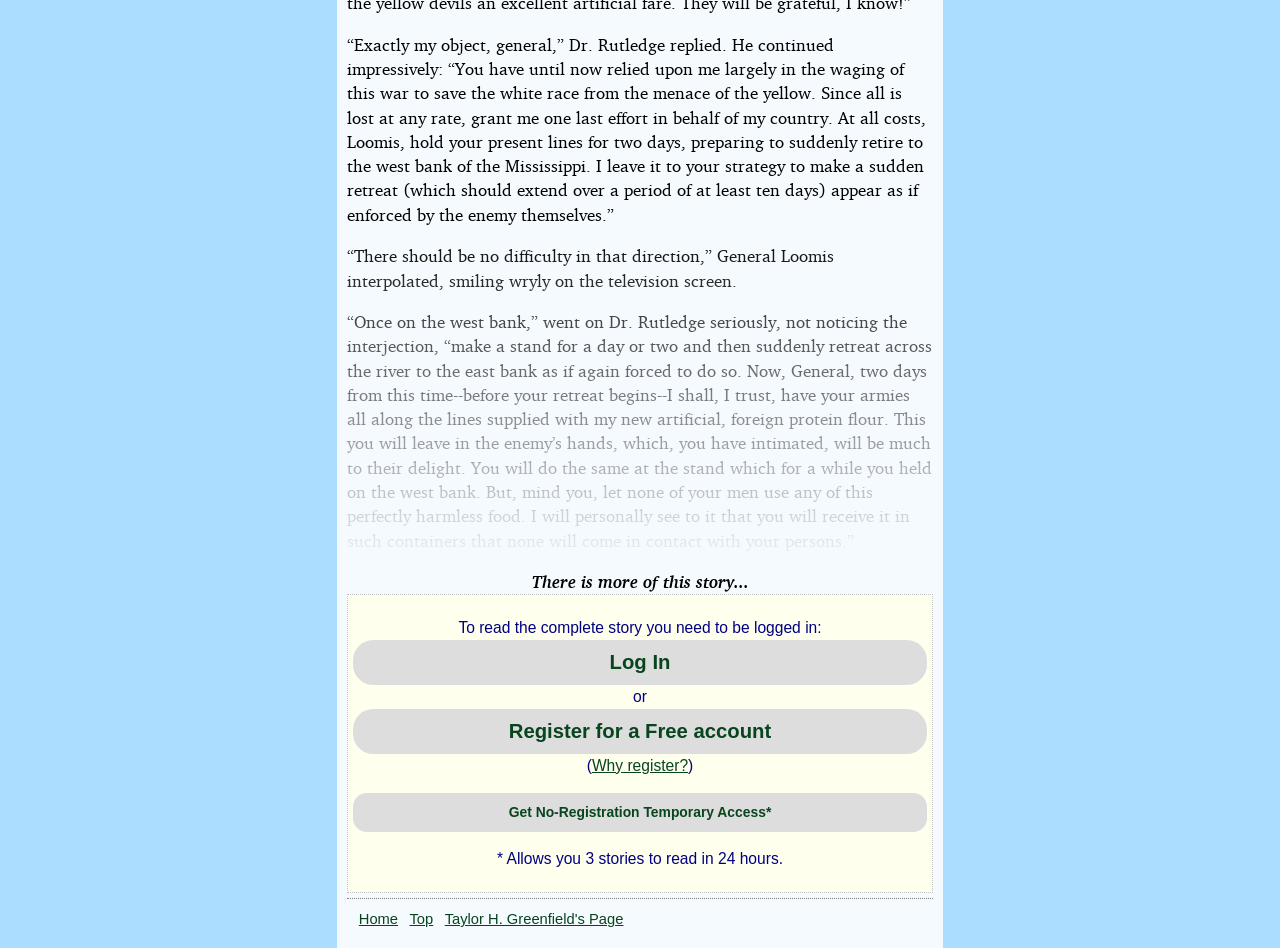Identify the bounding box coordinates for the UI element described as follows: "Why register?". Ensure the coordinates are four float numbers between 0 and 1, formatted as [left, top, right, bottom].

[0.462, 0.798, 0.538, 0.816]